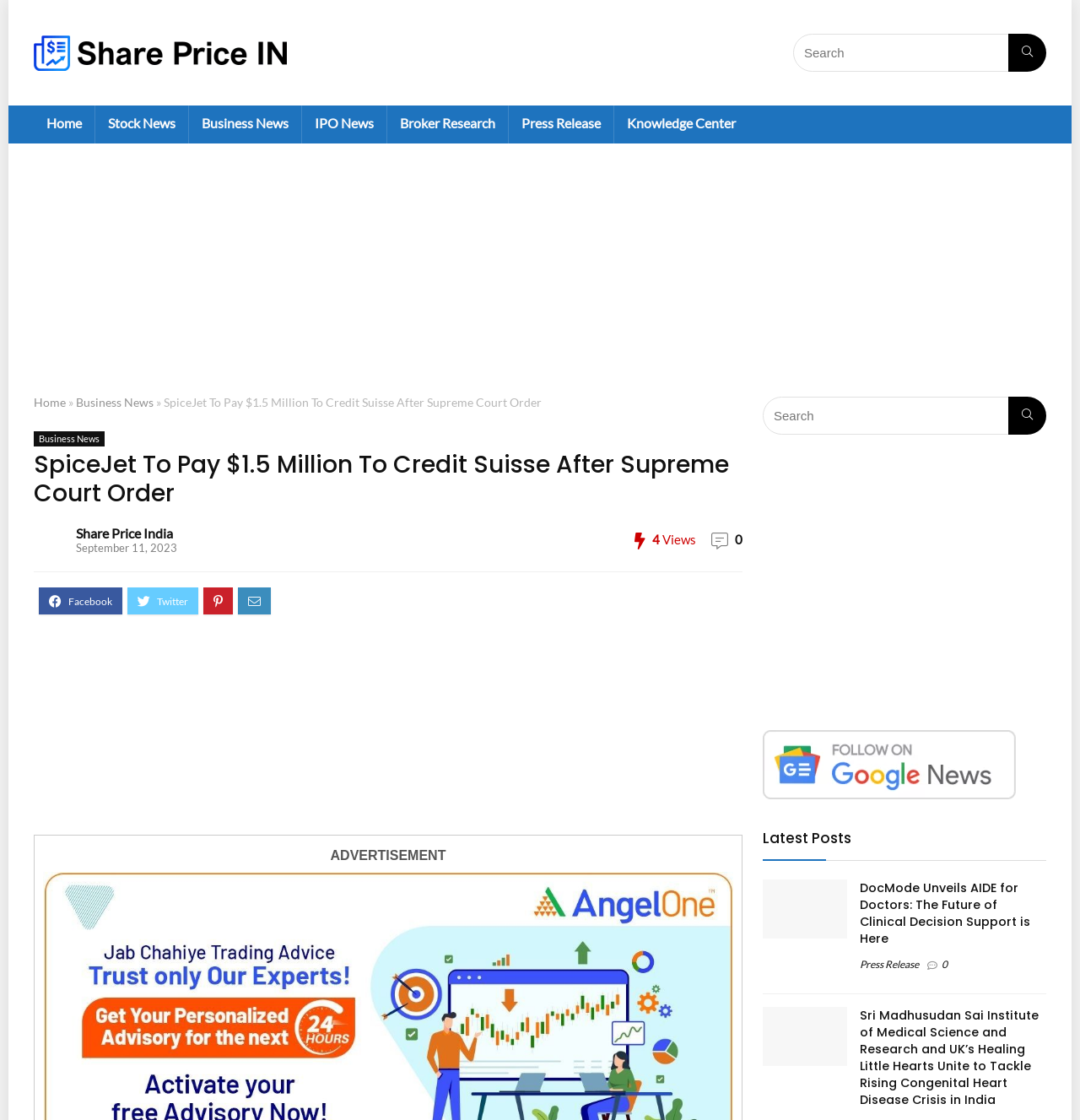Please specify the coordinates of the bounding box for the element that should be clicked to carry out this instruction: "Go to Home page". The coordinates must be four float numbers between 0 and 1, formatted as [left, top, right, bottom].

[0.031, 0.094, 0.088, 0.128]